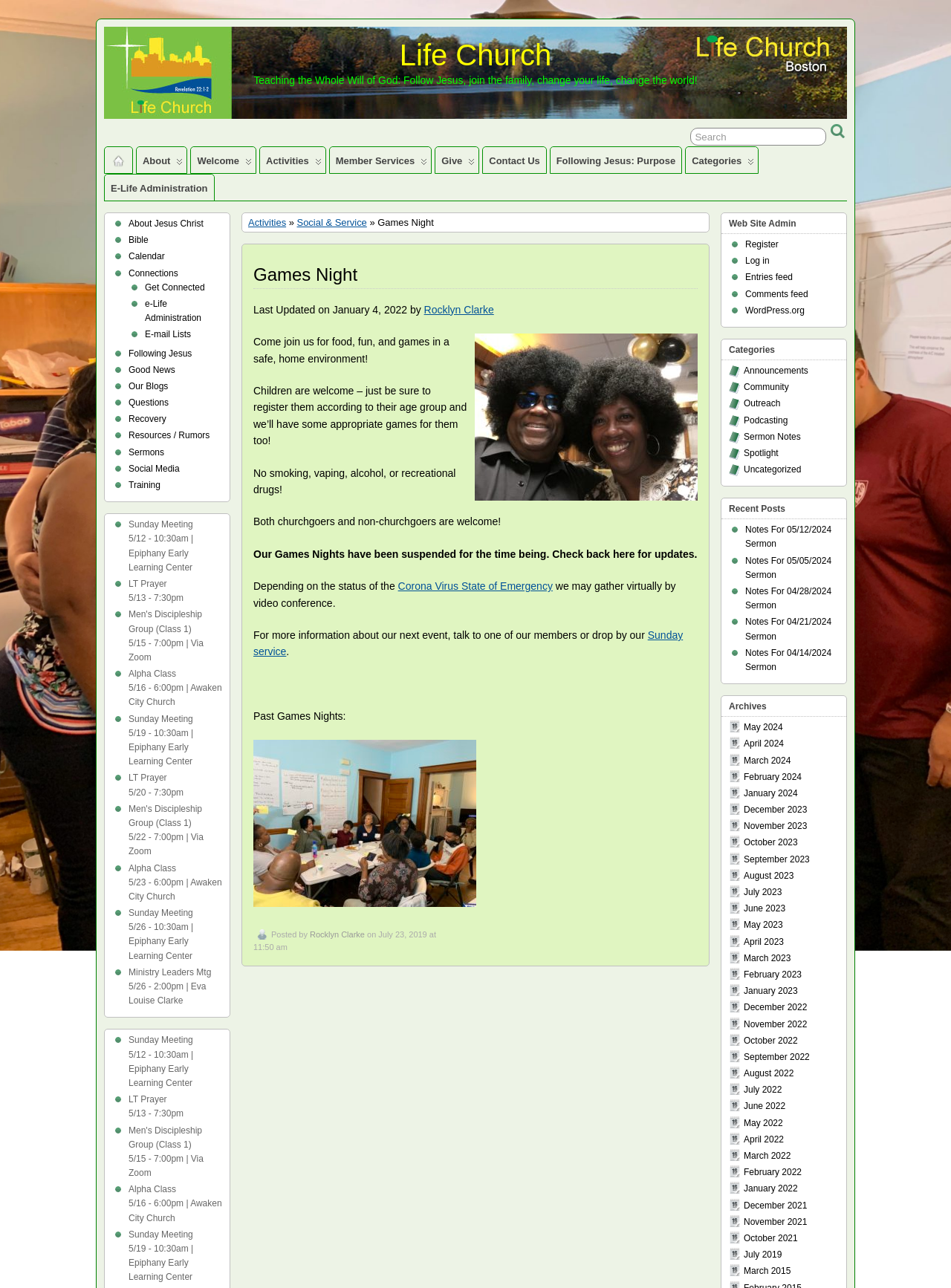Identify the bounding box coordinates of the section to be clicked to complete the task described by the following instruction: "View Games Night details". The coordinates should be four float numbers between 0 and 1, formatted as [left, top, right, bottom].

[0.266, 0.206, 0.734, 0.225]